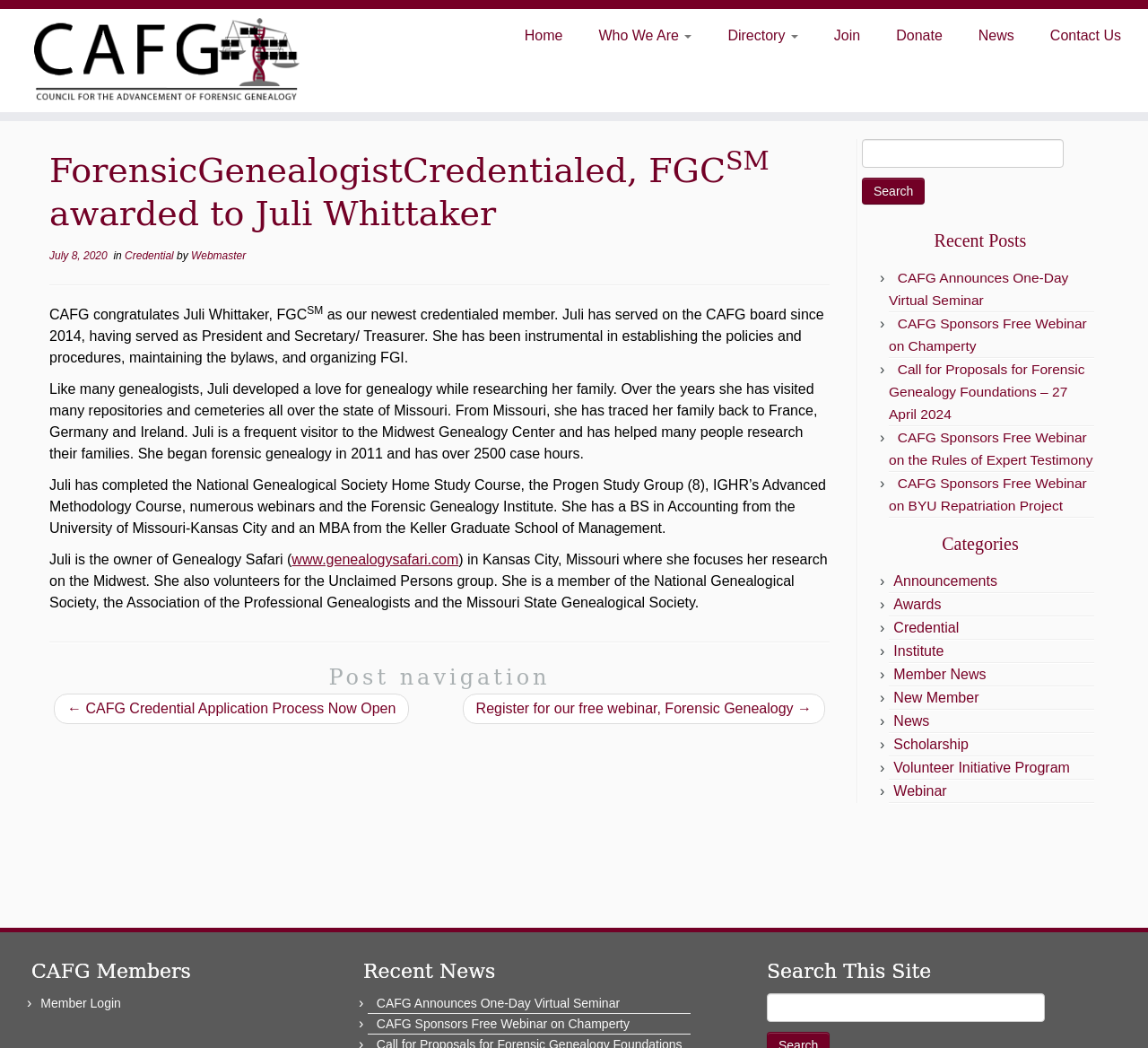Locate the bounding box coordinates of the element's region that should be clicked to carry out the following instruction: "Click on the 'Donate' link". The coordinates need to be four float numbers between 0 and 1, i.e., [left, top, right, bottom].

[0.765, 0.019, 0.837, 0.049]